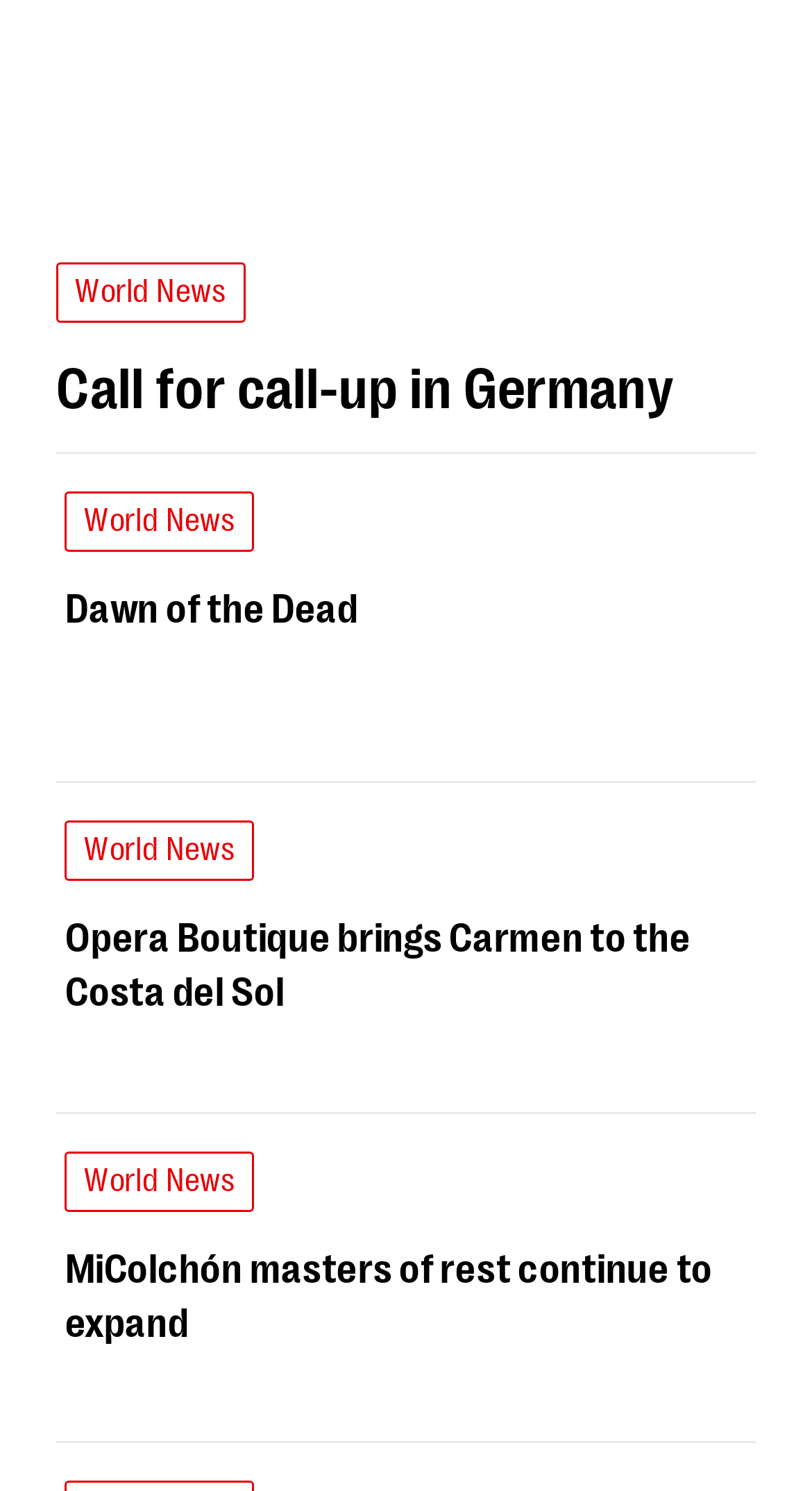Please provide a detailed answer to the question below based on the screenshot: 
How many news articles are on this page?

I counted the number of links with headings, which are 'Call for call-up in Germany', 'Dawn of the Dead', 'Carmen by Bizet', 'Opera Boutique brings Carmen to the Costa del Sol', 'MiColchón masters of rest continue to expand', and 'Get the taste of Javea'. There are 9 news articles on this page.